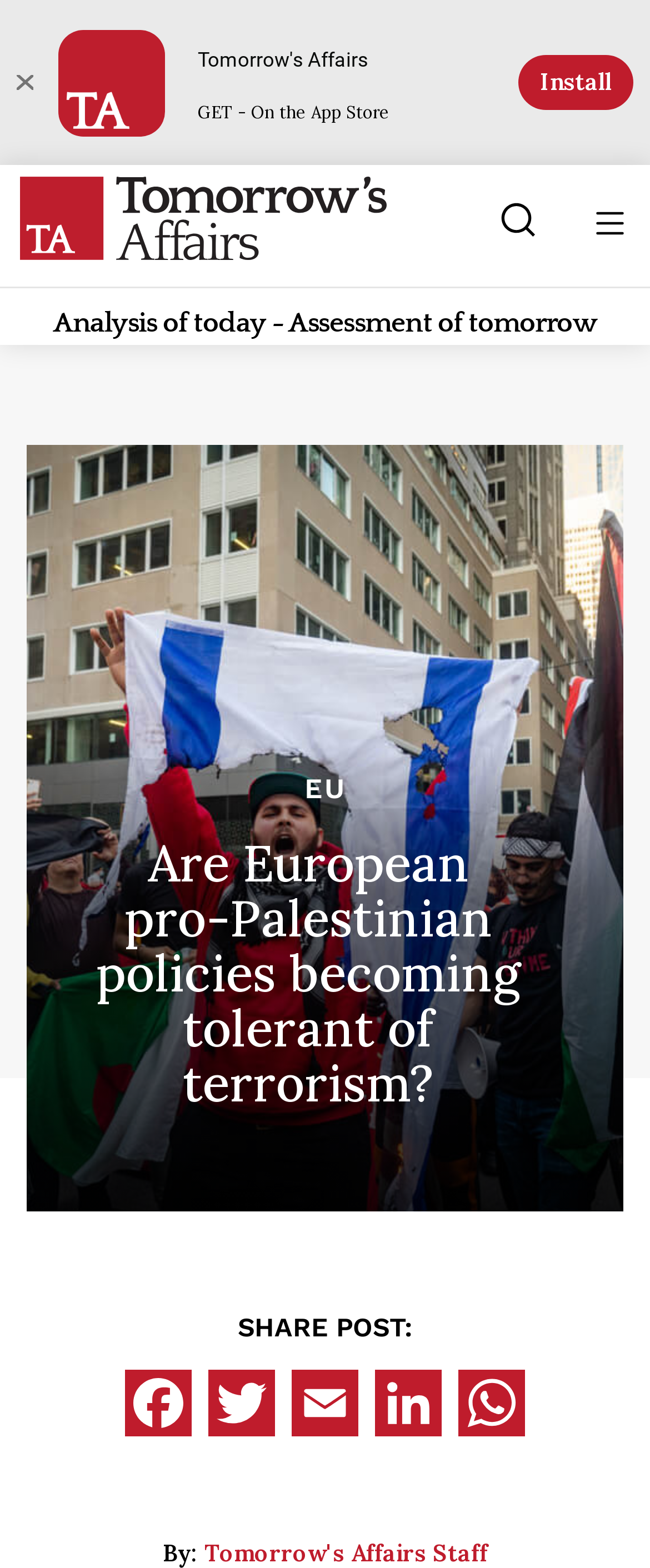Identify the bounding box coordinates of the specific part of the webpage to click to complete this instruction: "Close the popup".

[0.026, 0.048, 0.05, 0.058]